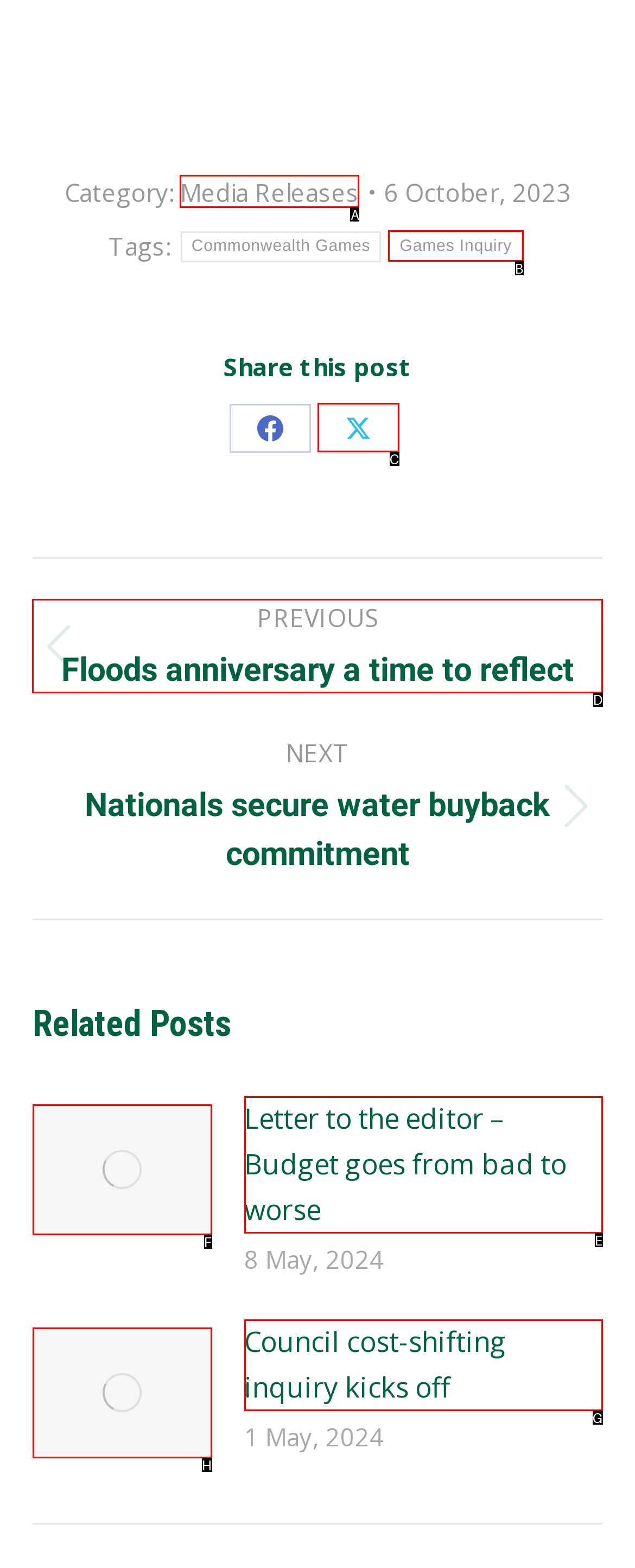Identify the letter of the UI element I need to click to carry out the following instruction: Go to Previous post

D